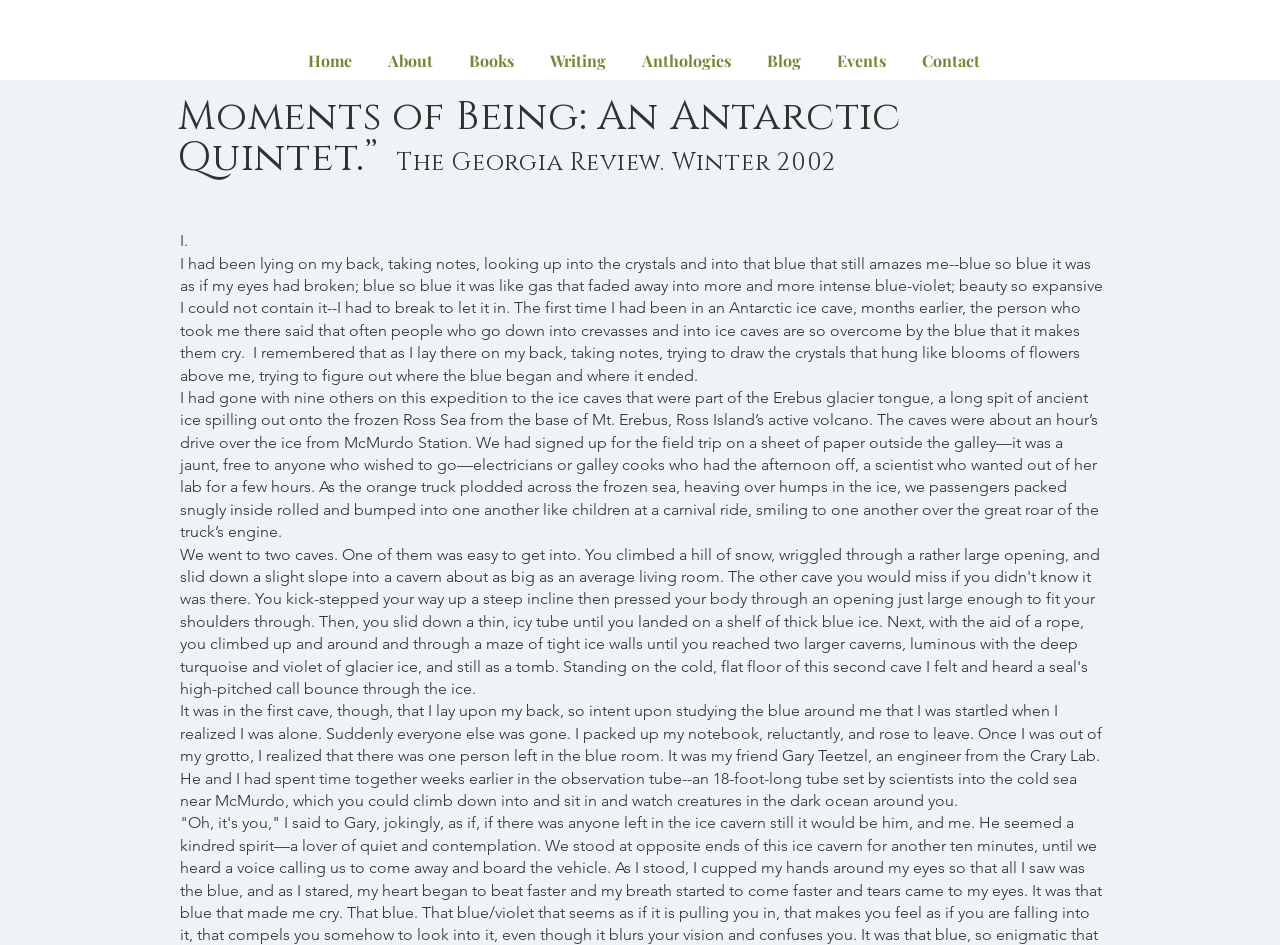Detail the features and information presented on the webpage.

The webpage is titled "Moments of Being | My Site" and appears to be a personal website or blog. At the top, there is a navigation menu with 8 links: "Home", "About", "Books", "Writing", "Anthologies", "Blog", "Events", and "Contact". These links are positioned horizontally across the top of the page, taking up about 70% of the width.

Below the navigation menu, there is a prominent title "Moments of Being: An Antarctic Quintet.”, which suggests that the webpage is focused on a specific literary or artistic work. 

Underneath the title, there are three blocks of text. The first block is a citation or reference, mentioning "The Georgia Review. Winter 2002". The second block is a short paragraph titled "I.", which appears to be an excerpt from a literary work. The third block is a longer paragraph that continues the story, describing the author's experience in an Antarctic ice cave.

The text blocks are positioned vertically, with the first block at the top, followed by the second and third blocks. The text is arranged in a single column, taking up about 60% of the page width. The font size and style are consistent throughout the text blocks, making it easy to read.